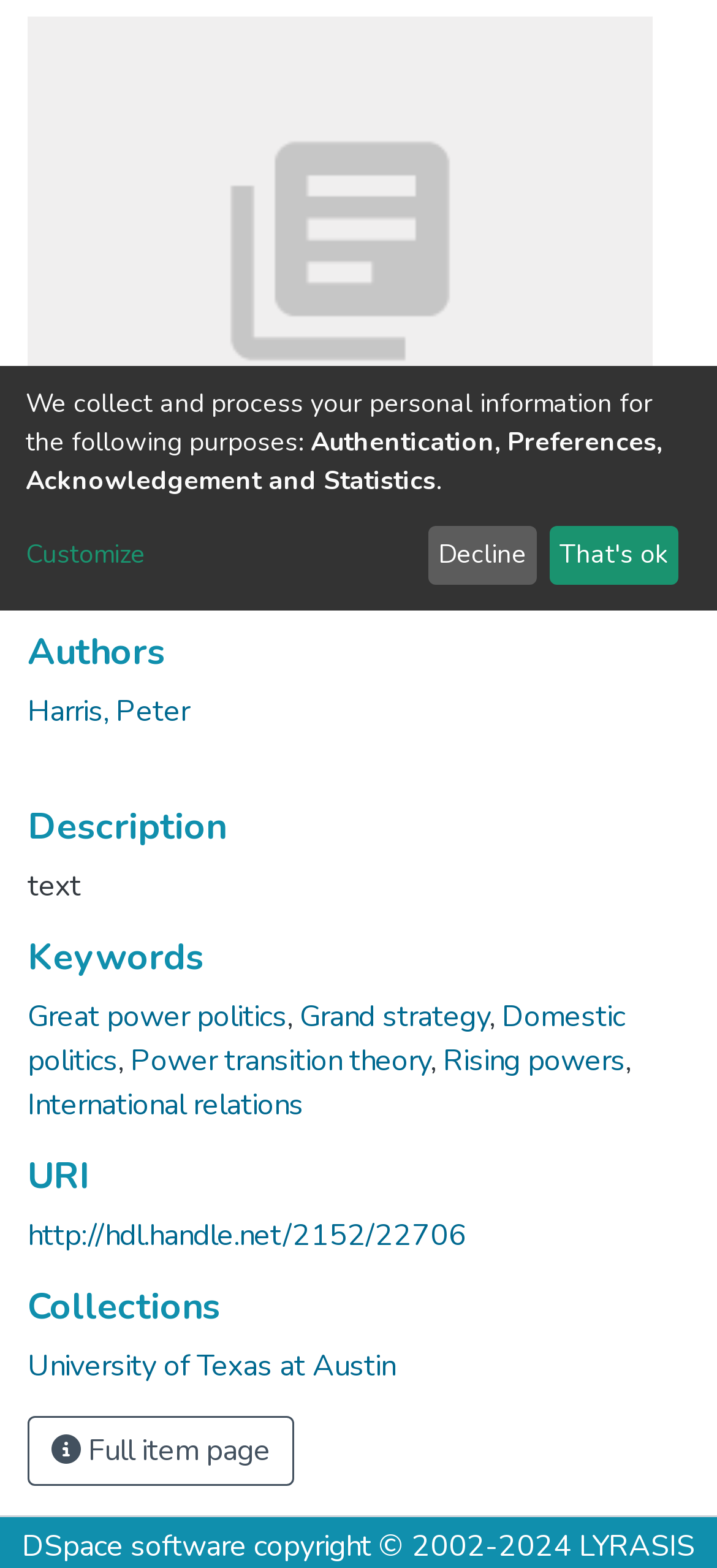Given the element description, predict the bounding box coordinates in the format (top-left x, top-left y, bottom-right x, bottom-right y). Make sure all values are between 0 and 1. Here is the element description: Customize

[0.036, 0.342, 0.579, 0.366]